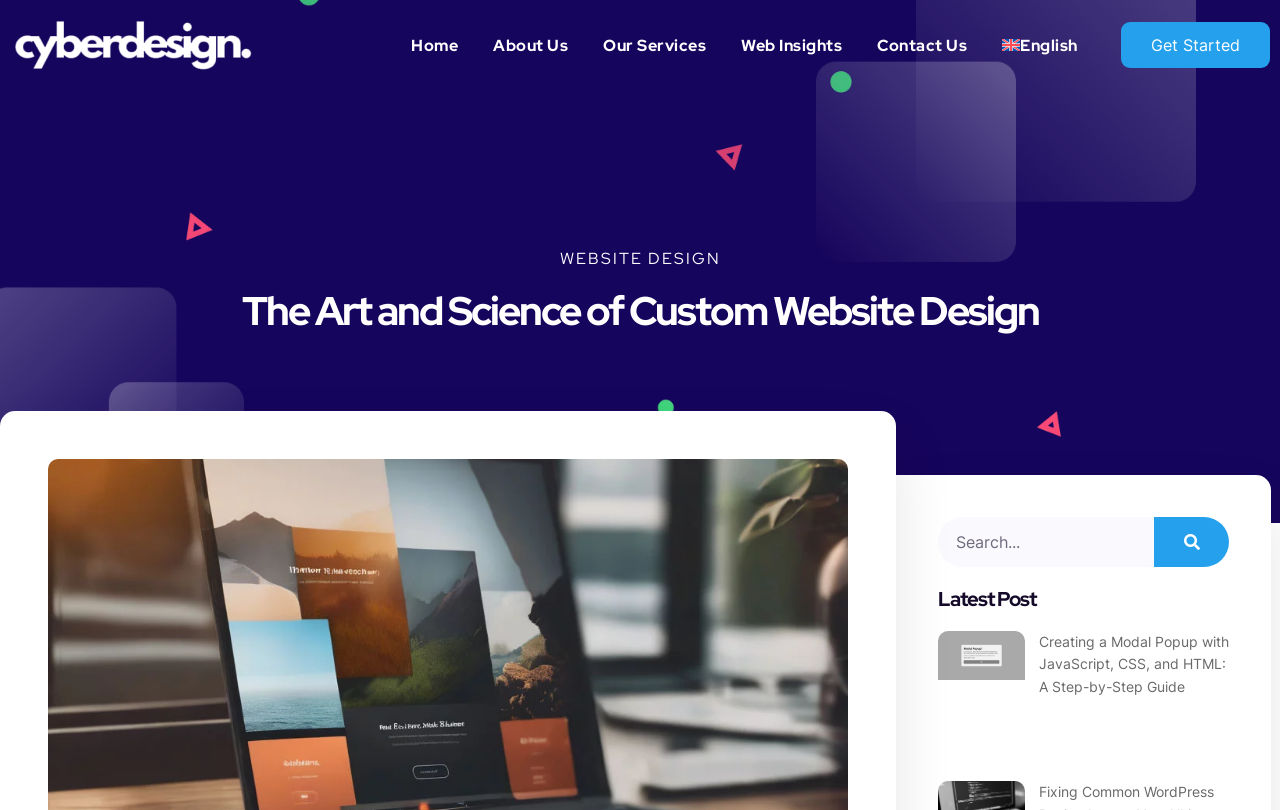Refer to the image and provide a thorough answer to this question:
What is the title of the latest article?

I found the article element with a bounding box of [0.812, 0.781, 0.96, 0.858] and extracted its title, which is 'Creating a Modal Popup with JavaScript, CSS, and HTML: A Step-by-Step Guide'.